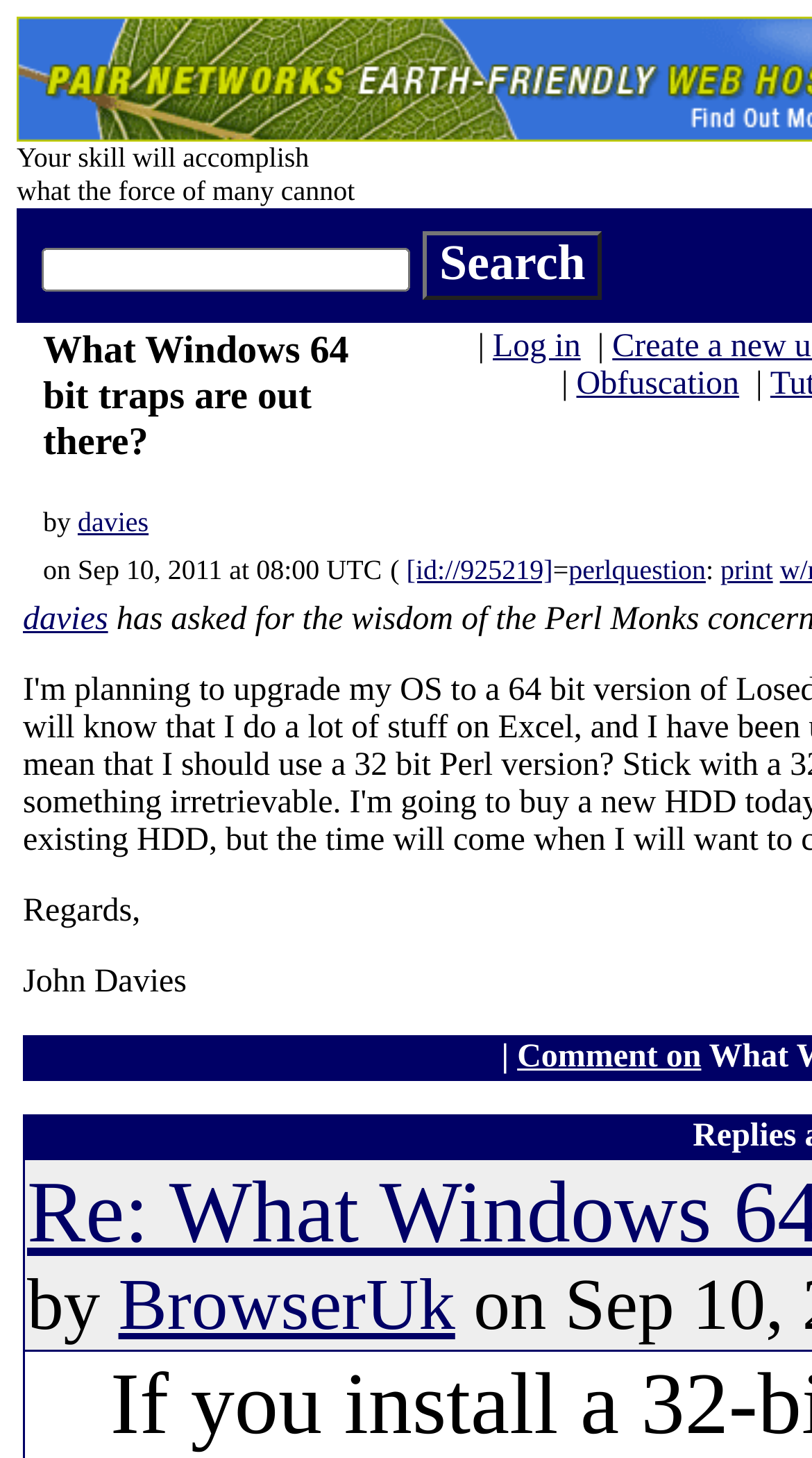Highlight the bounding box of the UI element that corresponds to this description: "print".

[0.887, 0.38, 0.952, 0.401]